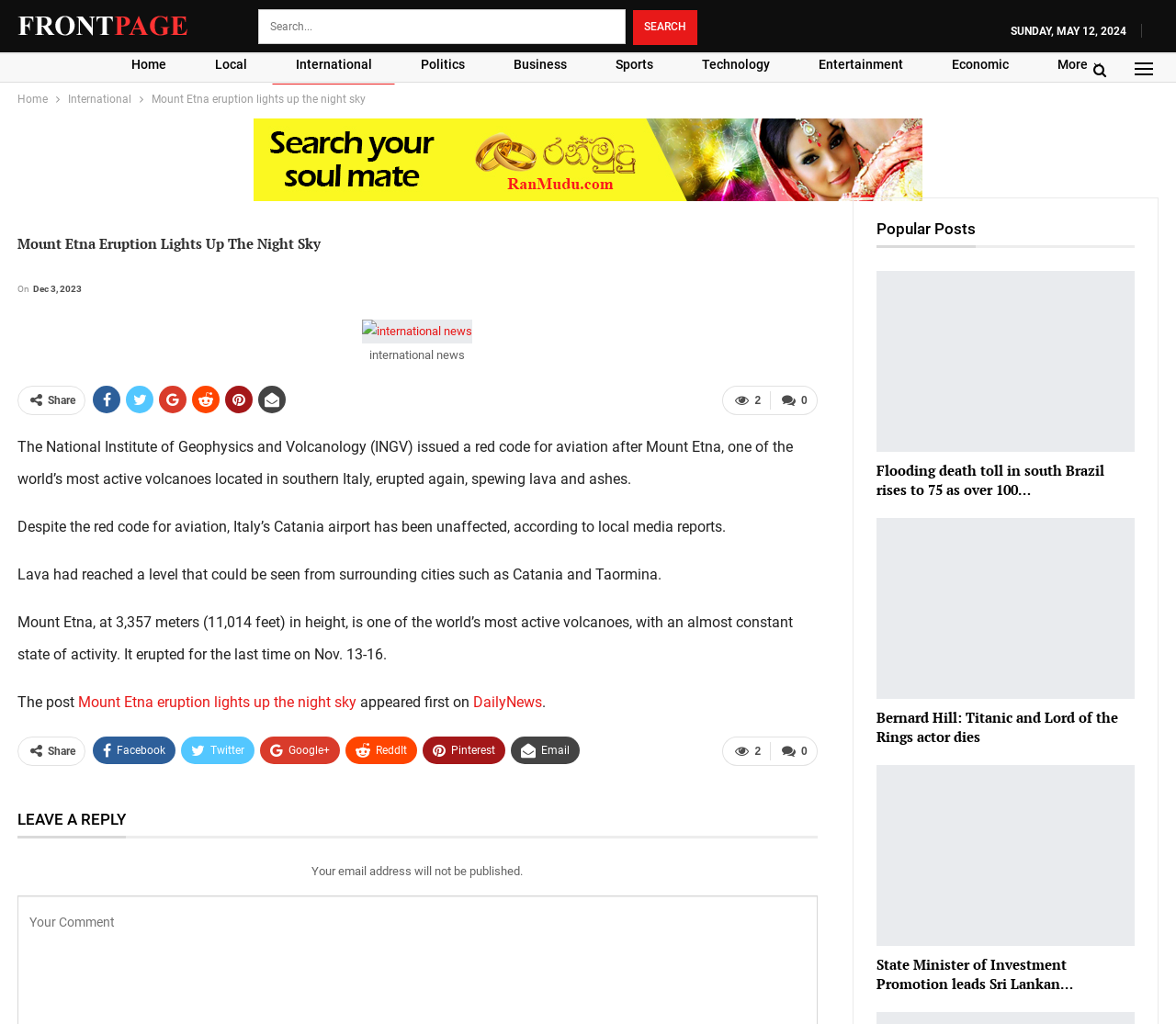What is the height of Mount Etna?
Look at the image and answer the question with a single word or phrase.

3,357 meters